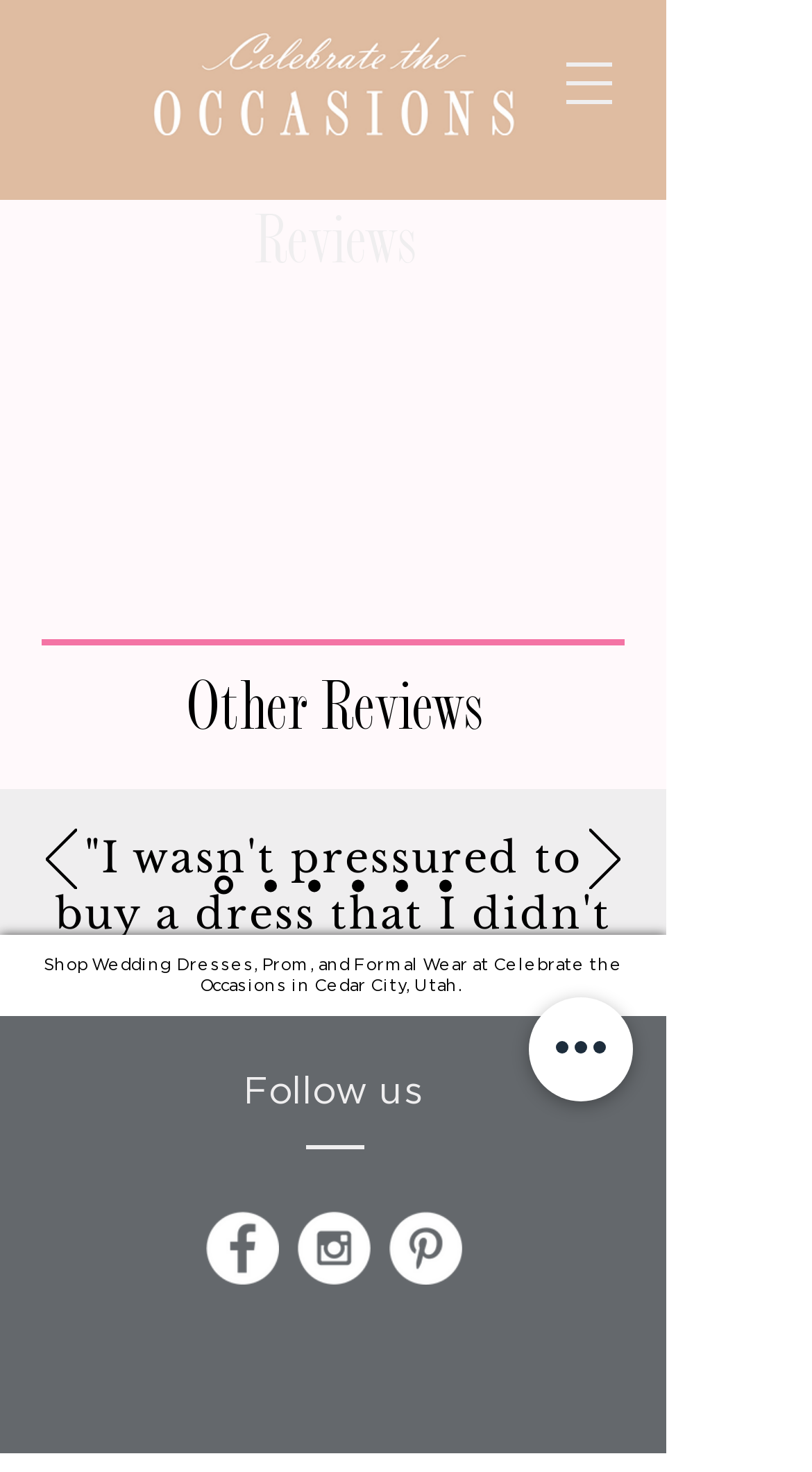Give a one-word or short-phrase answer to the following question: 
How many slides are available in the slideshow?

6